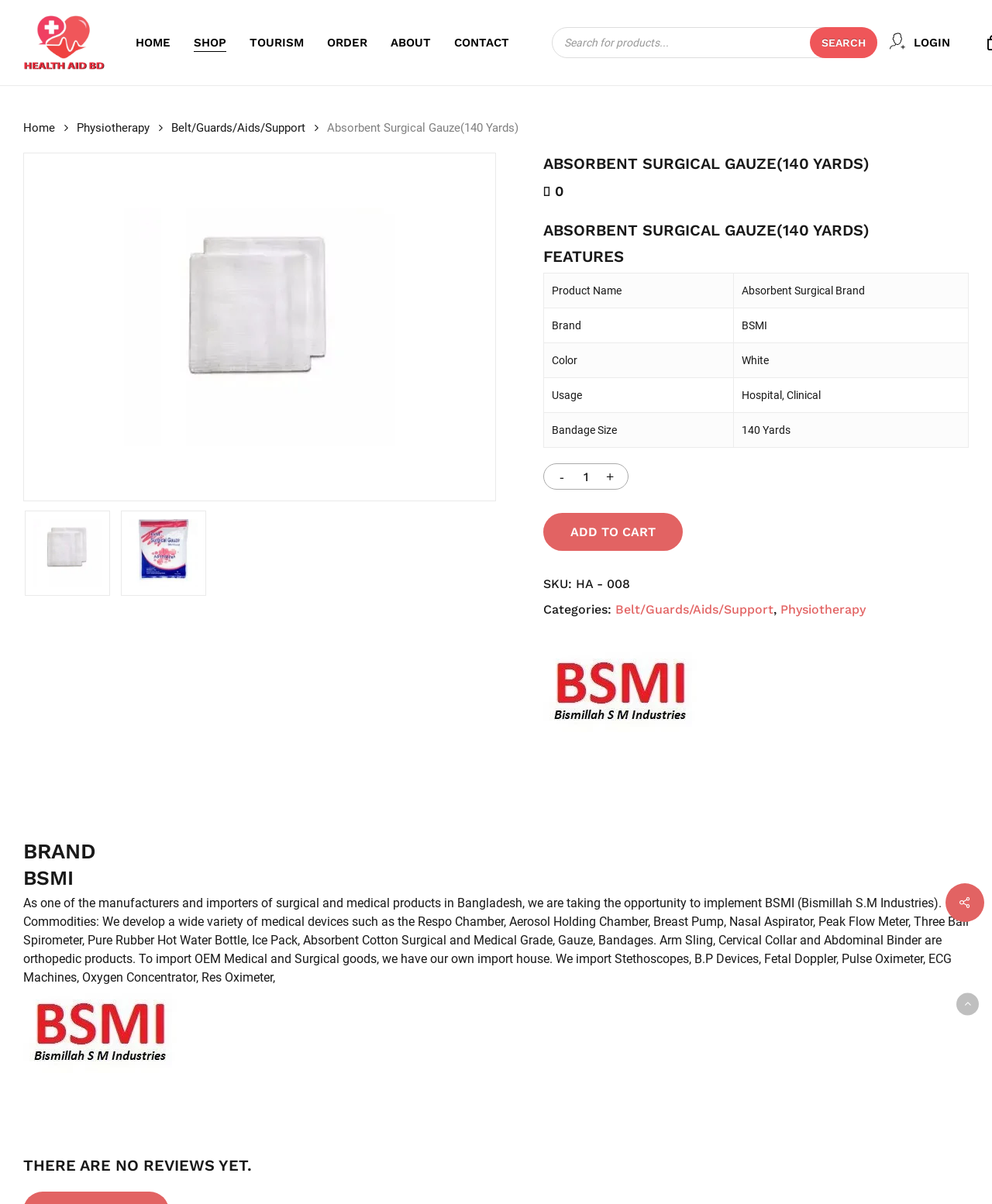What is the name of the product?
From the image, respond with a single word or phrase.

Absorbent Surgical Gauze